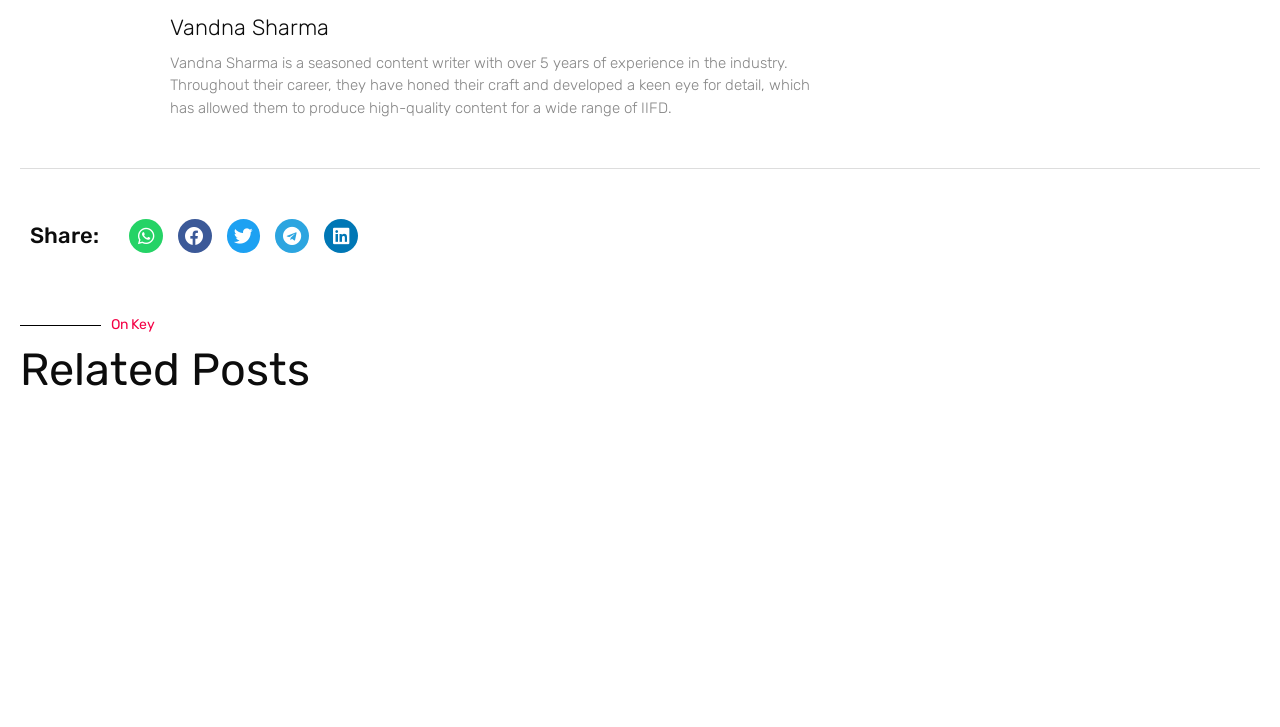Respond concisely with one word or phrase to the following query:
What is the name of the content writer?

Vandna Sharma